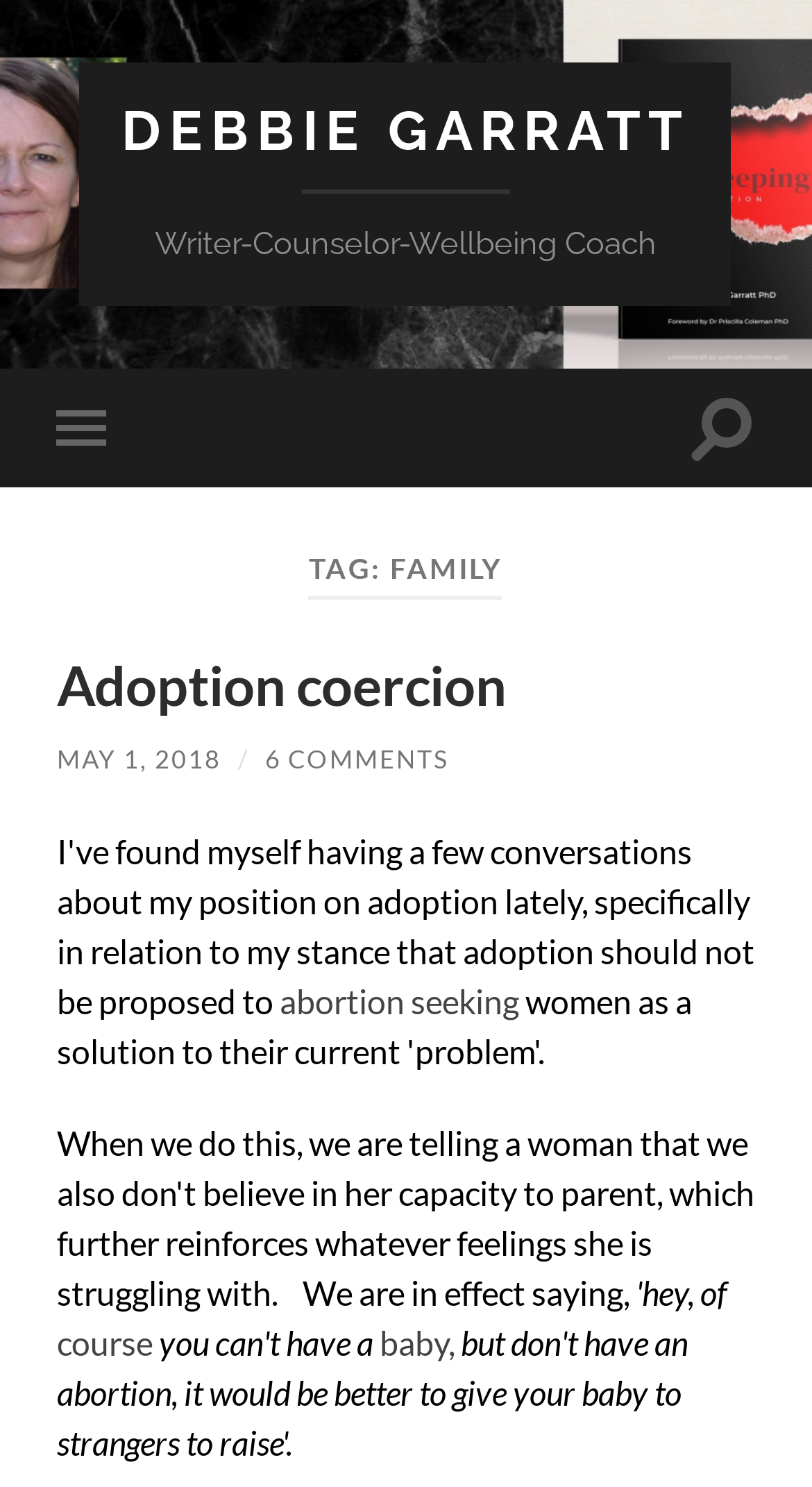Write a detailed summary of the webpage, including text, images, and layout.

The webpage is about Debbie Garratt, a writer, counselor, and wellbeing coach. At the top, there is a prominent link with her name, "DEBBIE GARRATT", which takes up most of the width. Below this, her profession is described as "Writer-Counselor-Wellbeing Coach". 

On the top left, there are two buttons, "Toggle mobile menu" and "Toggle search field", which are relatively small. 

The main content of the webpage is divided into sections, with headings and links. The first heading is "TAG: FAMILY", followed by a subheading "Adoption coercion" which is also a link. Below this, there is a link to a specific date, "MAY 1, 2018", and a link to "6 COMMENTS". 

Further down, there is a block of text that appears to be an excerpt or a summary, which mentions "abortion seeking", "course", "baby", and has some empty spaces in between. The text is arranged in a way that suggests it might be a preview or a snippet from a larger article or blog post.